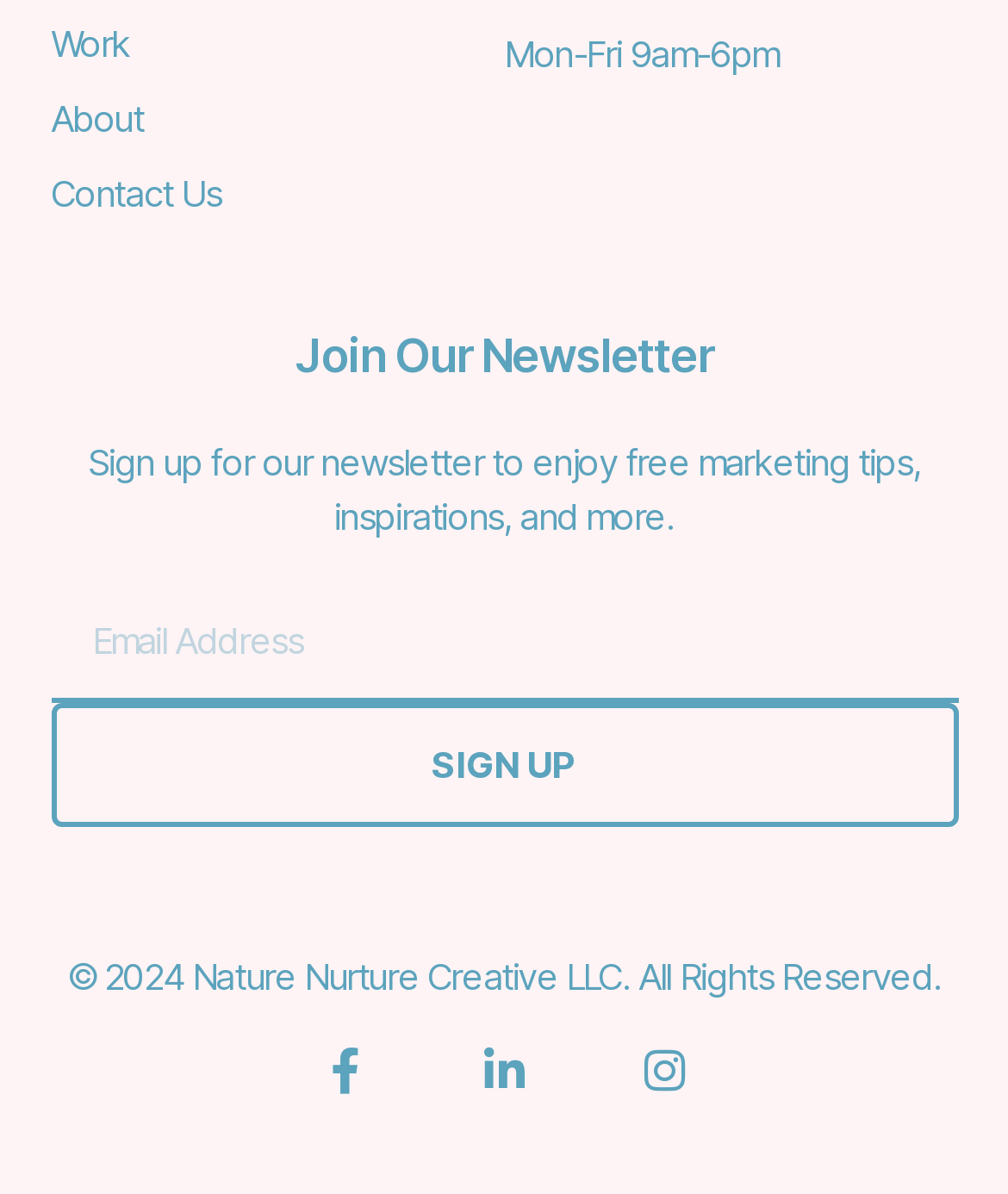Locate the bounding box coordinates of the element that should be clicked to fulfill the instruction: "Contact Us".

[0.05, 0.13, 0.5, 0.193]